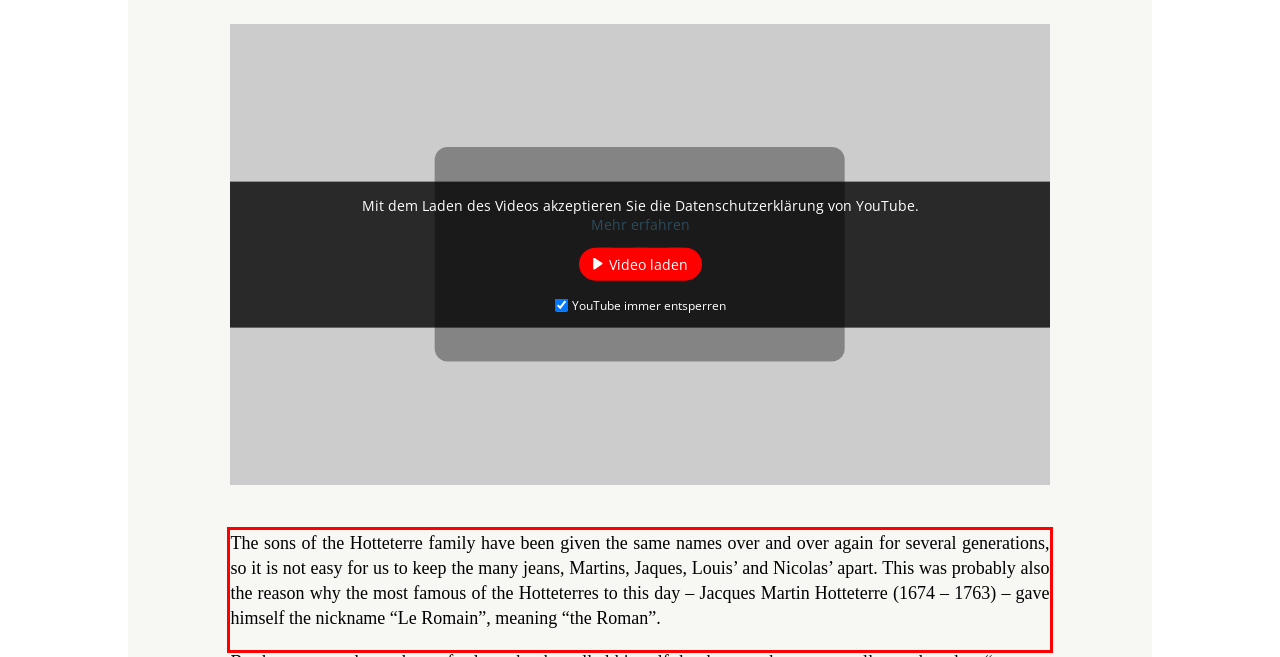You have a screenshot with a red rectangle around a UI element. Recognize and extract the text within this red bounding box using OCR.

The sons of the Hotteterre family have been given the same names over and over again for several generations, so it is not easy for us to keep the many jeans, Martins, Jaques, Louis’ and Nicolas’ apart. This was probably also the reason why the most famous of the Hotteterres to this day – Jacques Martin Hotteterre (1674 – 1763) – gave himself the nickname “Le Romain”, meaning “the Roman”.